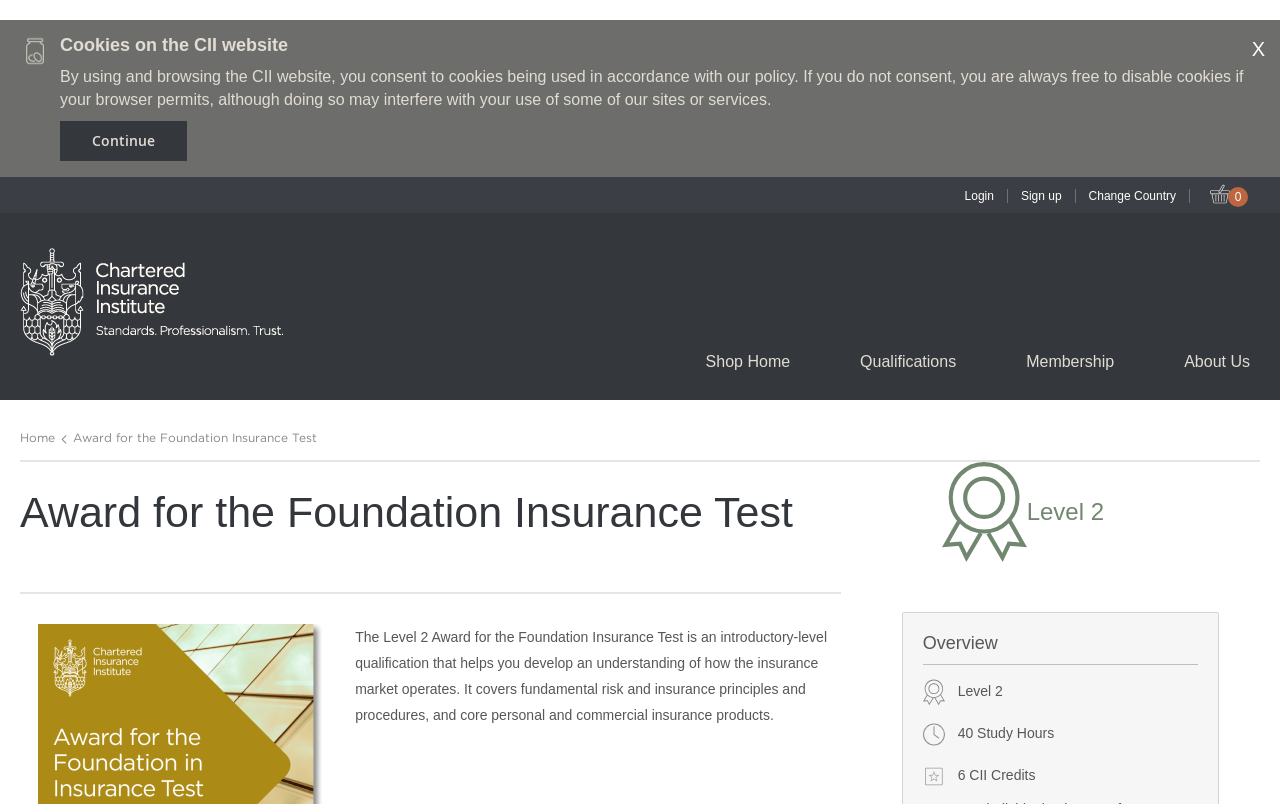Please locate the bounding box coordinates of the element that needs to be clicked to achieve the following instruction: "send an email". The coordinates should be four float numbers between 0 and 1, i.e., [left, top, right, bottom].

None